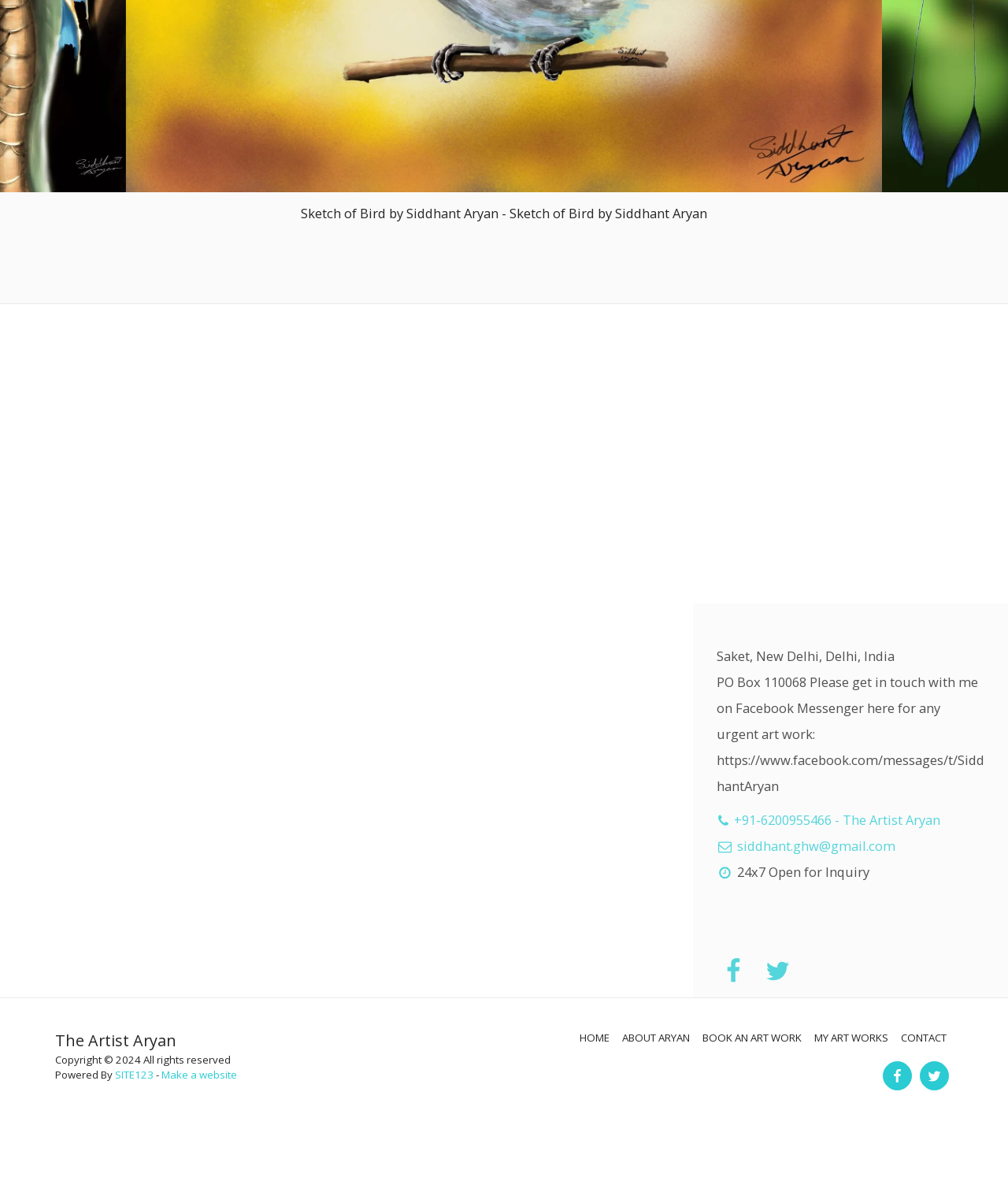Bounding box coordinates are to be given in the format (top-left x, top-left y, bottom-right x, bottom-right y). All values must be floating point numbers between 0 and 1. Provide the bounding box coordinate for the UI element described as: siddhant.ghw@gmail.com

[0.711, 0.709, 0.888, 0.724]